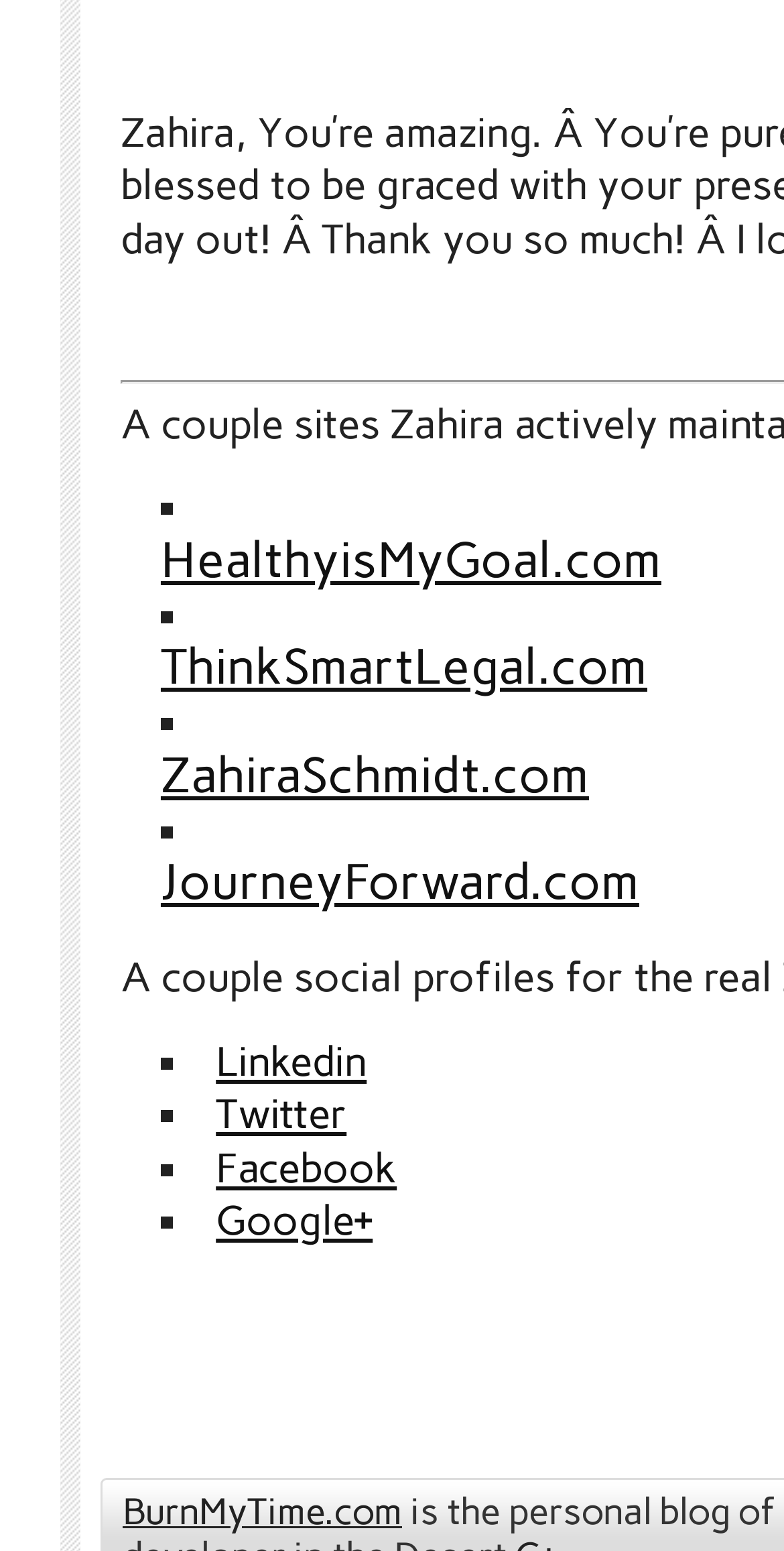Please specify the bounding box coordinates in the format (top-left x, top-left y, bottom-right x, bottom-right y), with values ranging from 0 to 1. Identify the bounding box for the UI component described as follows: ThinkSmartLegal.com

[0.205, 0.377, 0.826, 0.414]